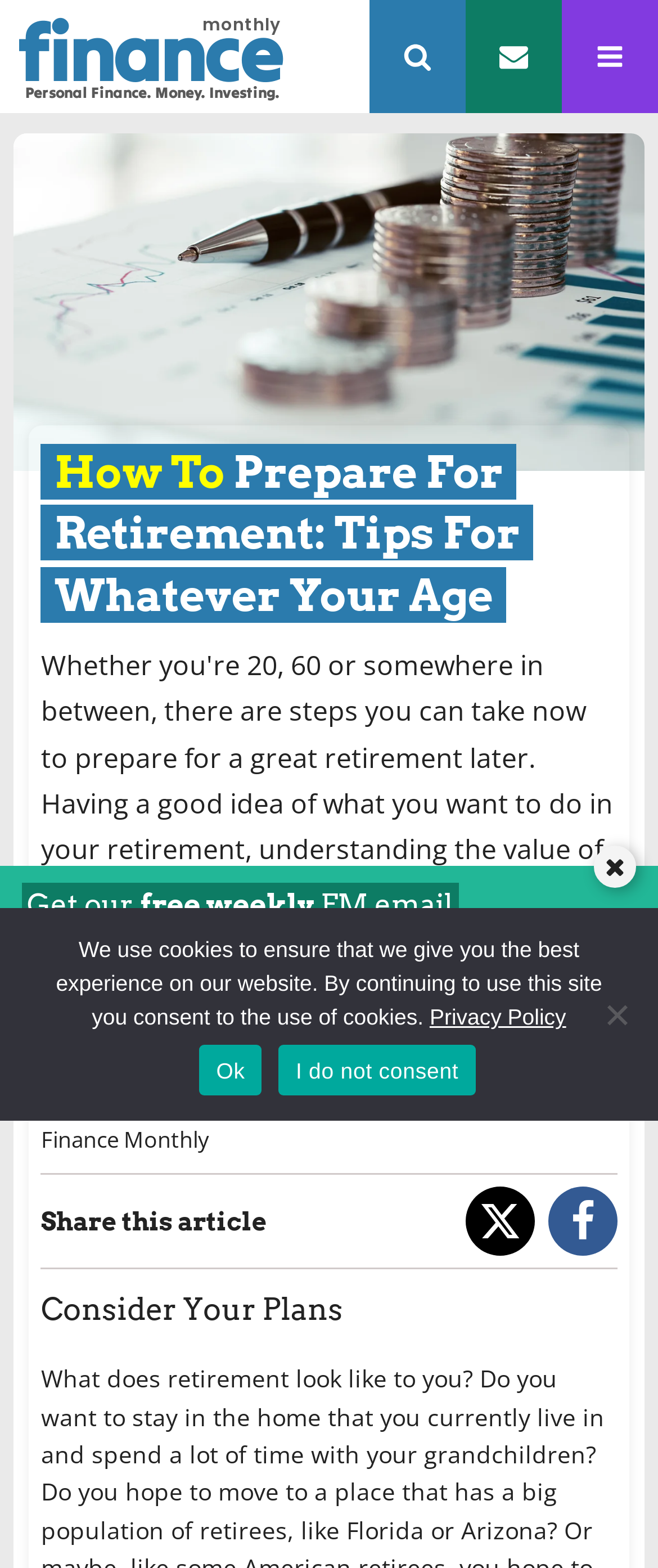What is the name of the website?
Please respond to the question with a detailed and informative answer.

I found the name of the website by looking at the link element that says 'Finance Monthly' and is located near the top of the page.